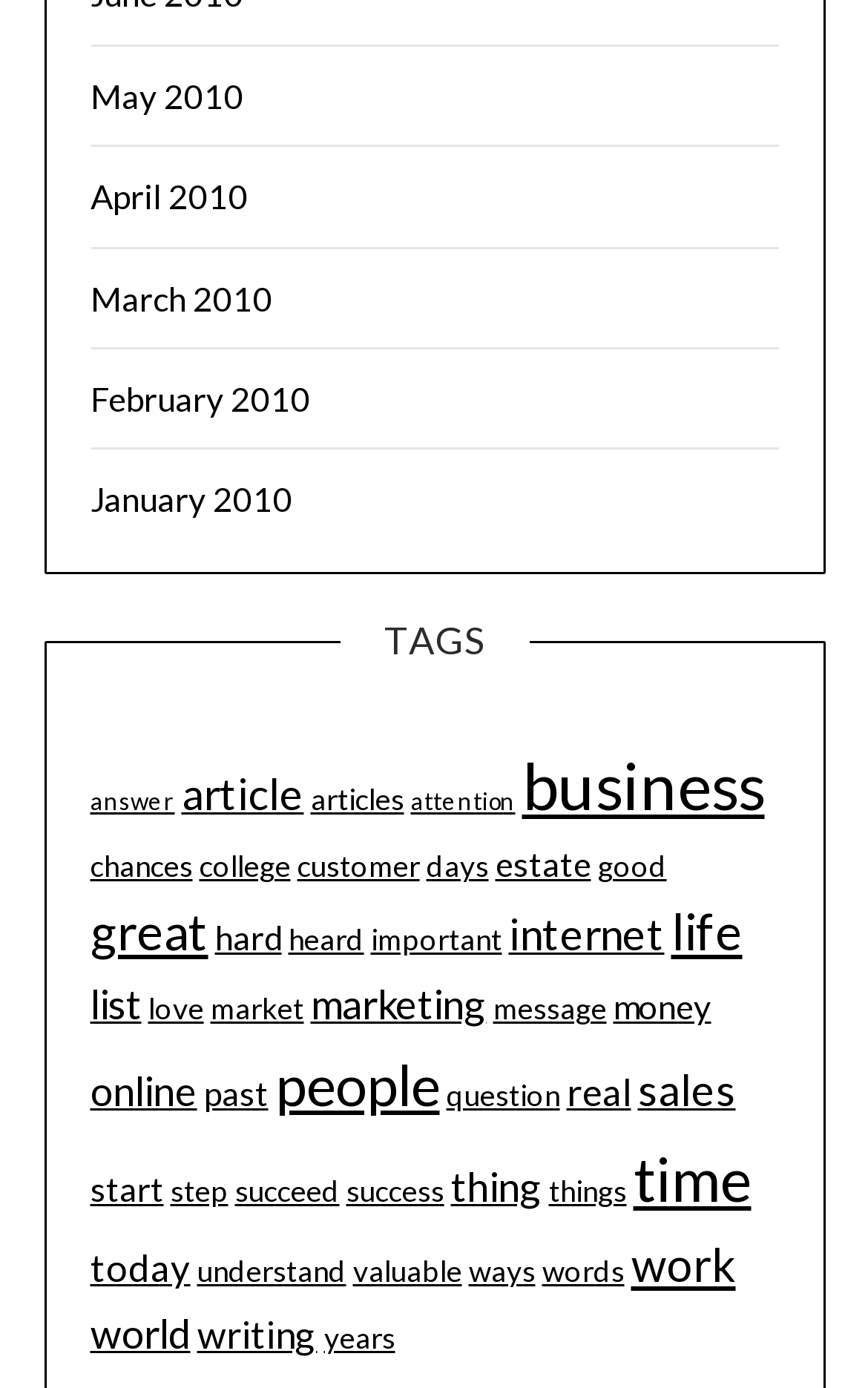Find the bounding box coordinates of the element's region that should be clicked in order to follow the given instruction: "View articles from May 2010". The coordinates should consist of four float numbers between 0 and 1, i.e., [left, top, right, bottom].

[0.104, 0.054, 0.281, 0.083]